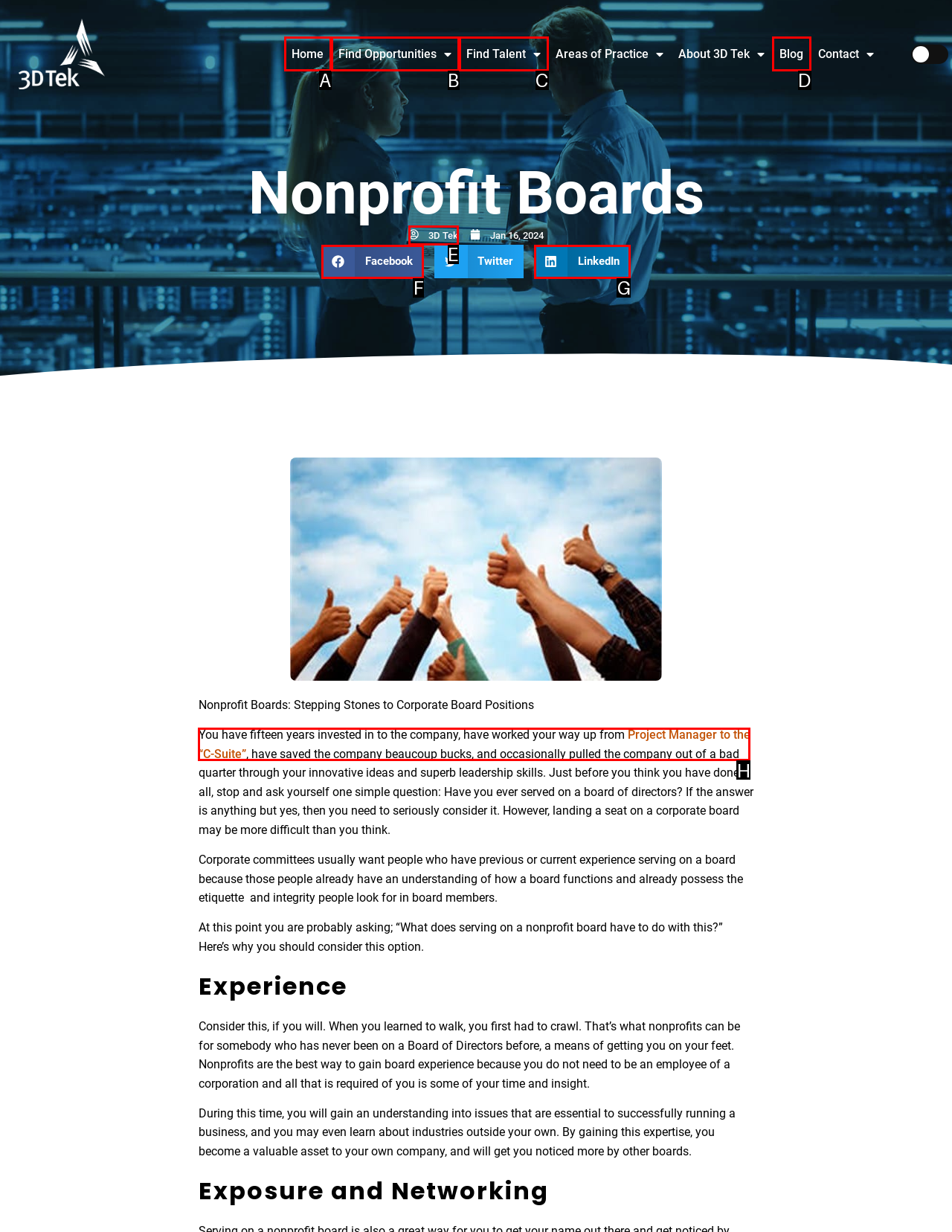Tell me which one HTML element best matches the description: Find Opportunities Answer with the option's letter from the given choices directly.

B